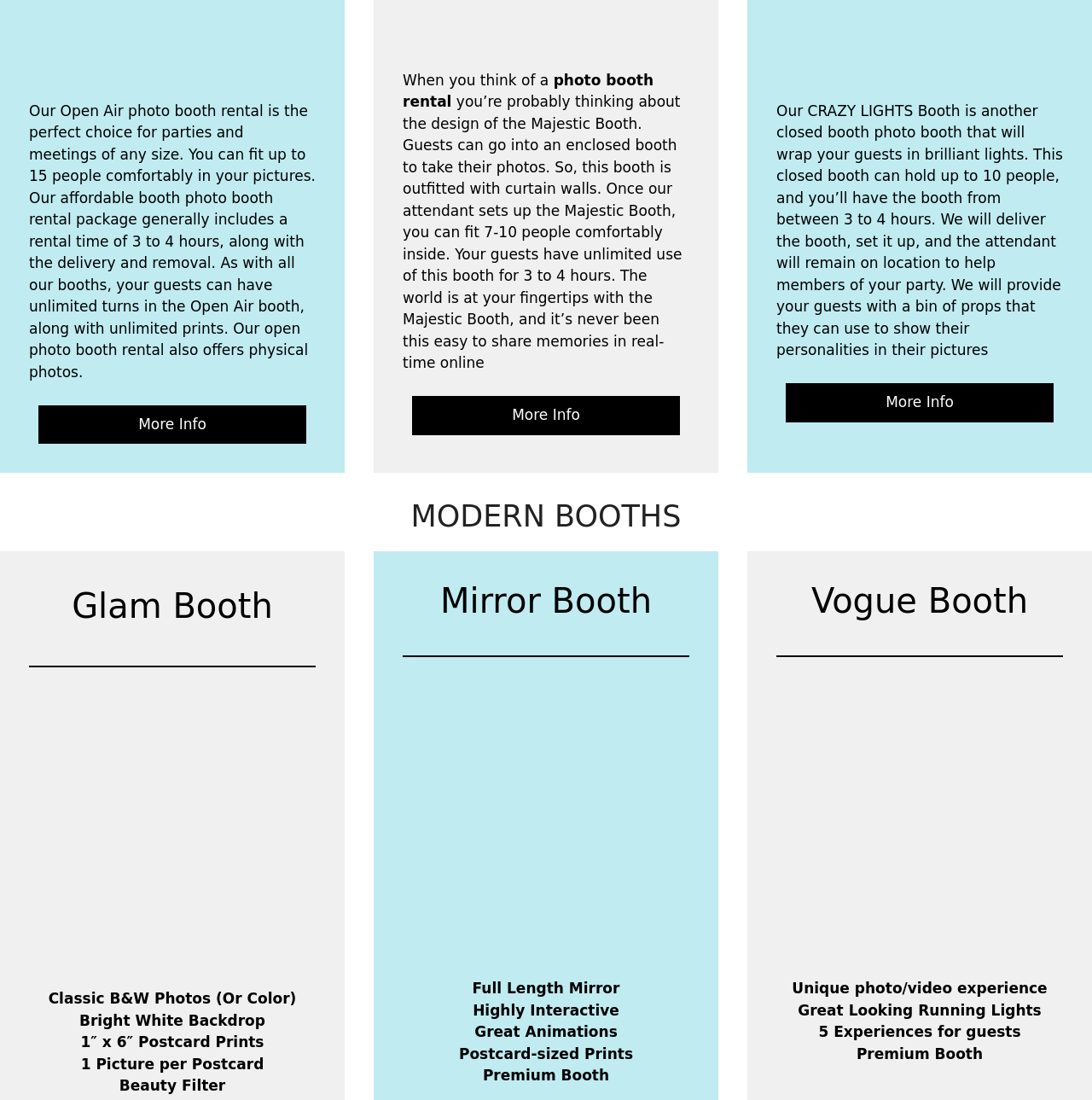Using the information in the image, give a detailed answer to the following question: What is the duration of the photo booth rental package?

The text states that the rental package generally includes a rental time of 3 to 4 hours, along with the delivery and removal.